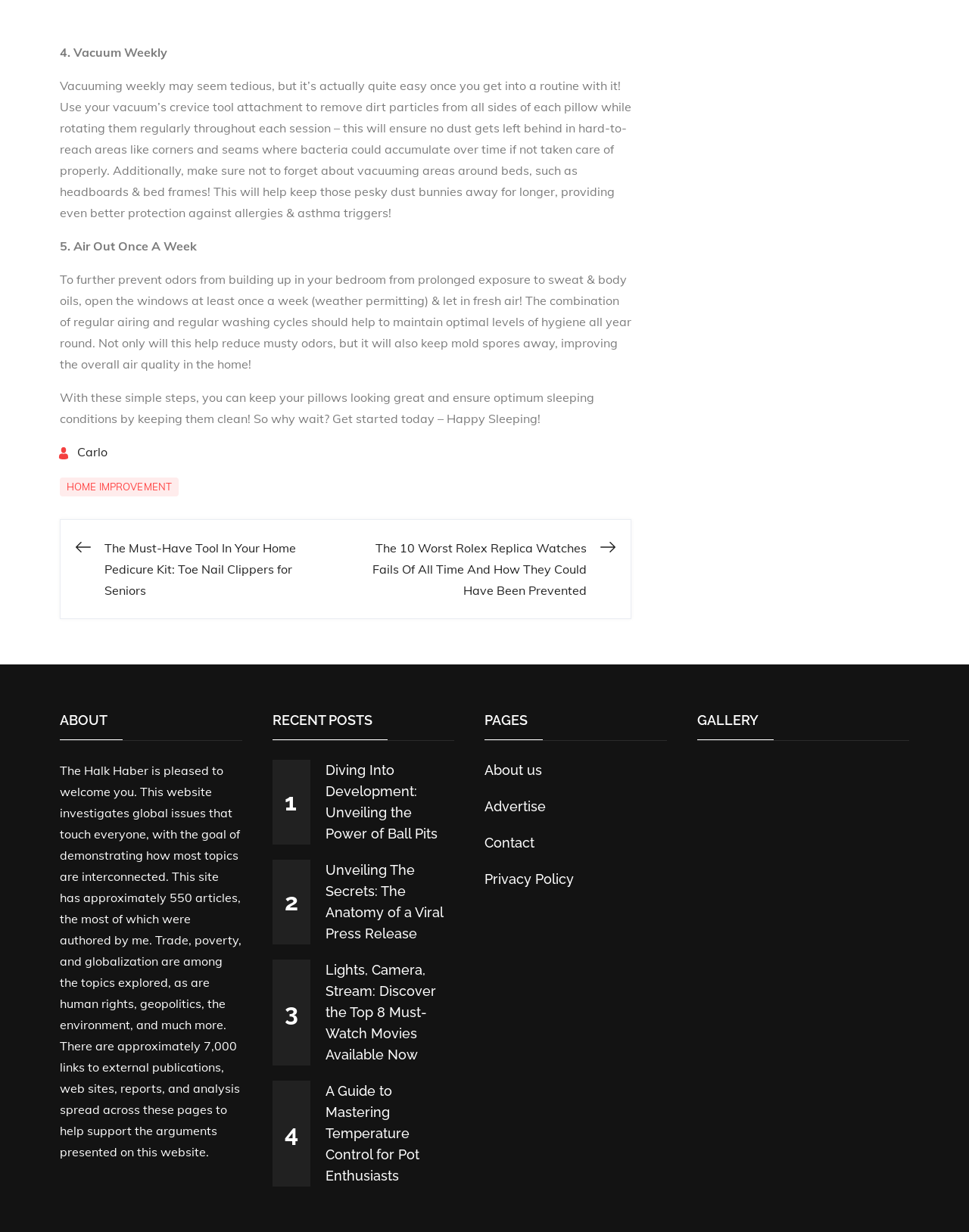Please determine the bounding box coordinates of the section I need to click to accomplish this instruction: "Click on the link to view 5 Common Household Repairs tag".

None